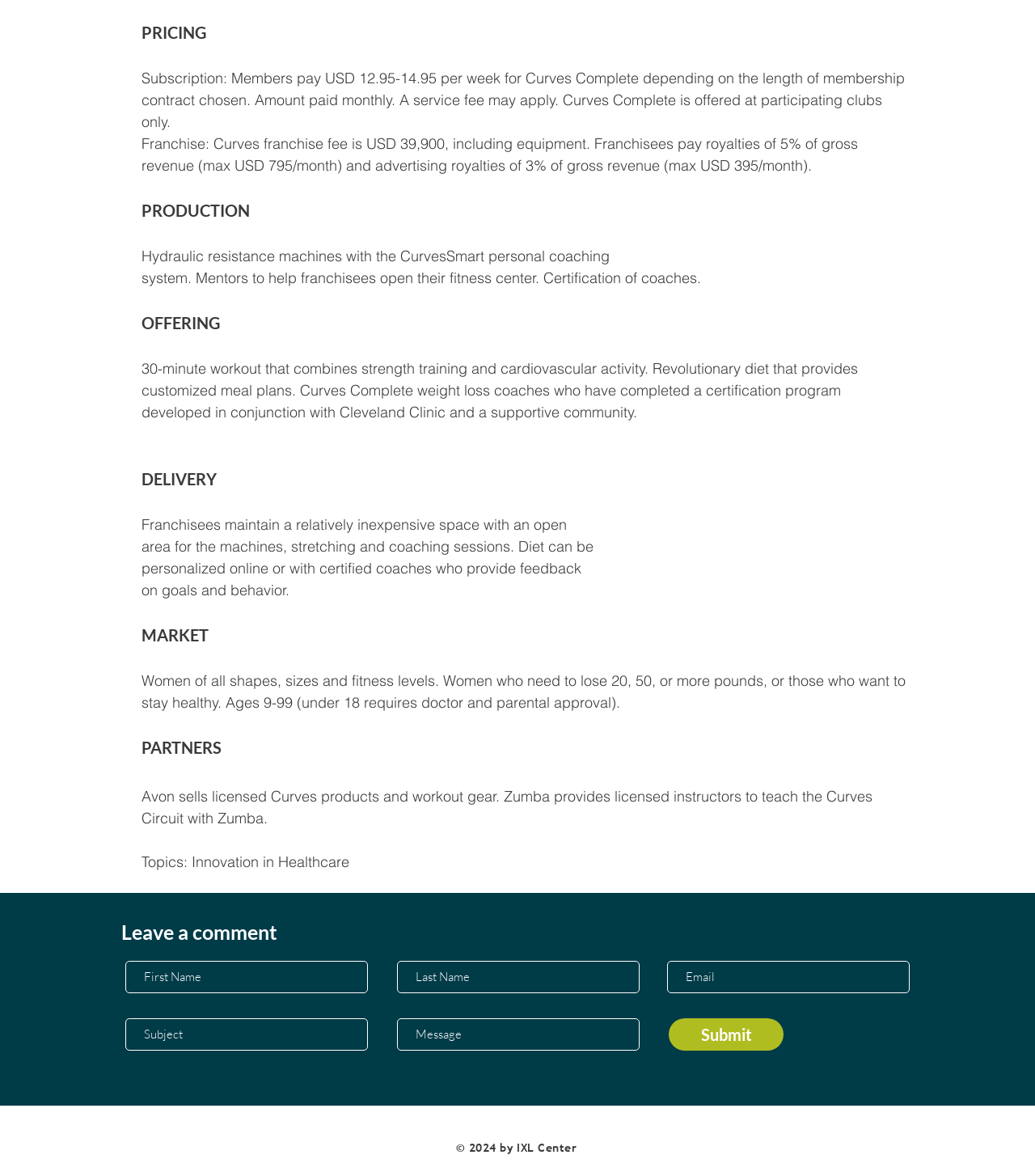Mark the bounding box of the element that matches the following description: "Terms of Service".

None